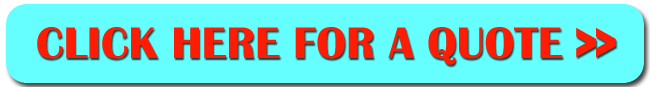What is the color of the text on the button?
Look at the image and respond with a one-word or short-phrase answer.

Red